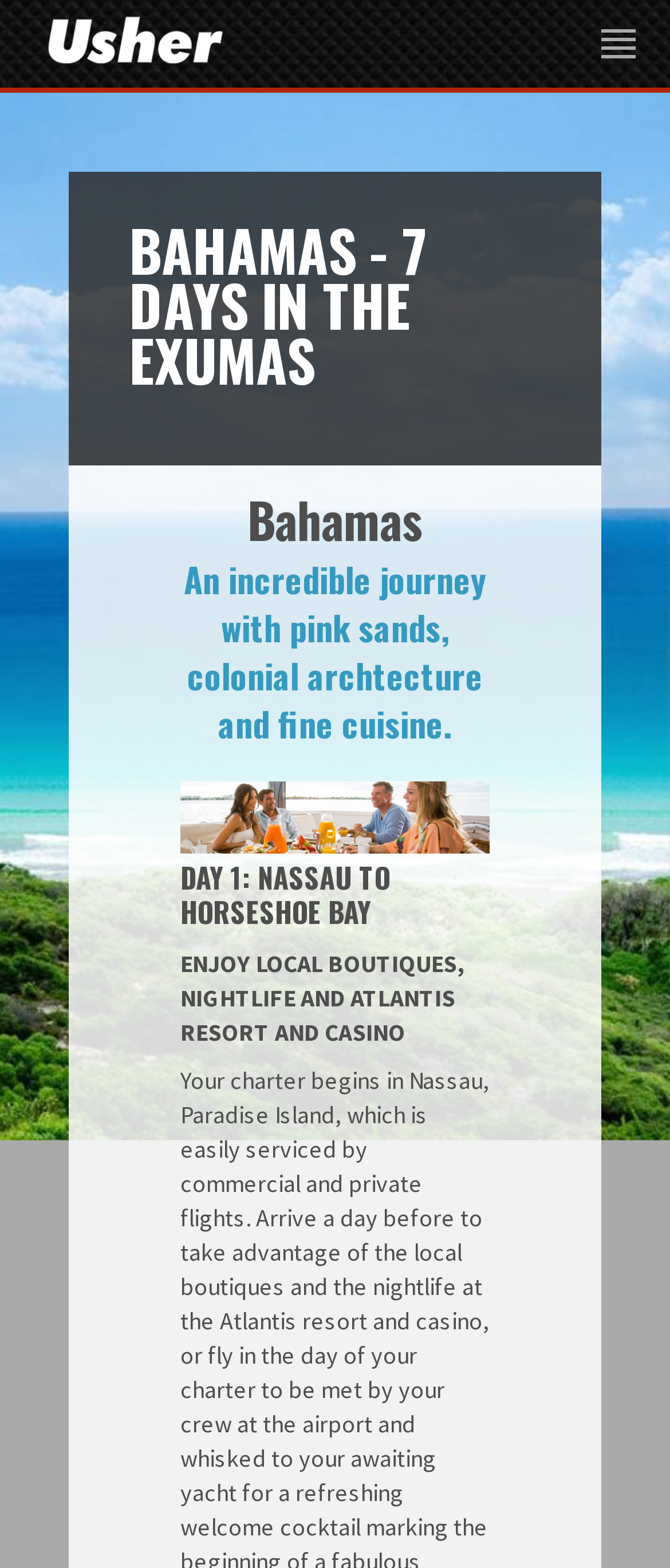What is the location of the image on the webpage?
Carefully analyze the image and provide a thorough answer to the question.

The image has a bounding box coordinate of [0.269, 0.498, 0.731, 0.544], which indicates that it is located on the top-right side of the webpage.